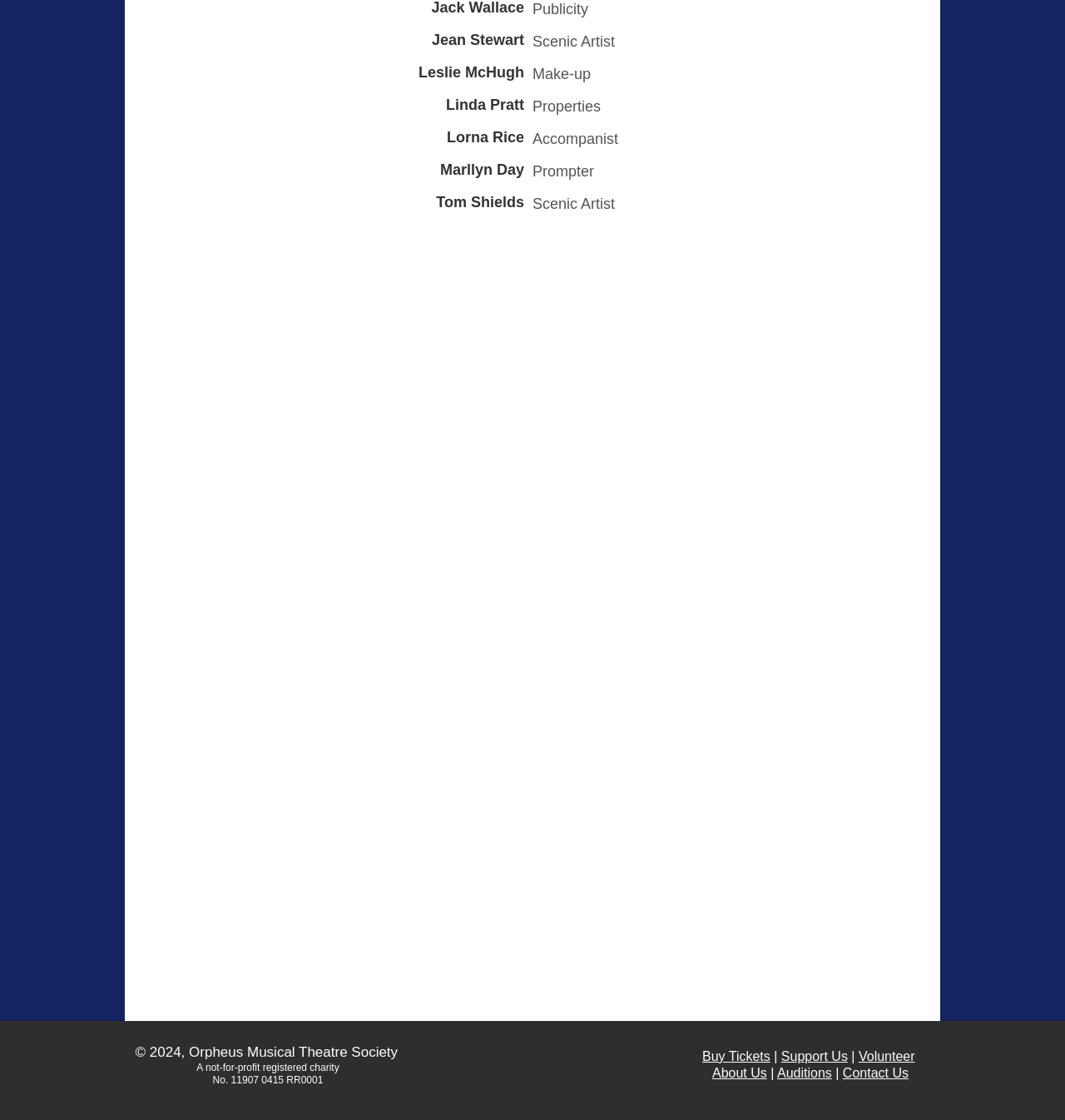Please specify the bounding box coordinates of the region to click in order to perform the following instruction: "View Facebook page".

[0.407, 0.936, 0.44, 0.967]